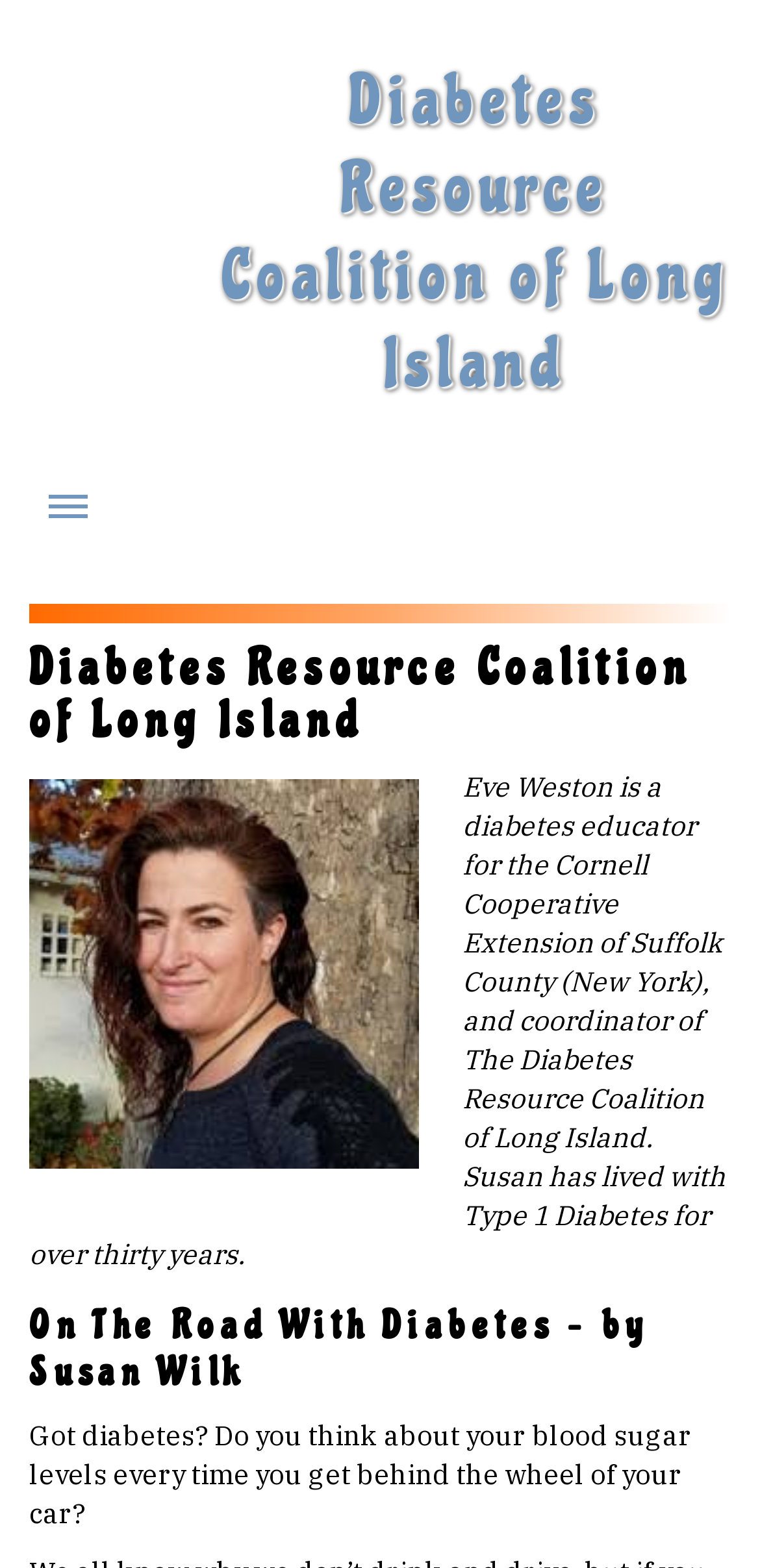Identify and provide the bounding box coordinates of the UI element described: "Noritz EZ Start + App". The coordinates should be formatted as [left, top, right, bottom], with each number being a float between 0 and 1.

None